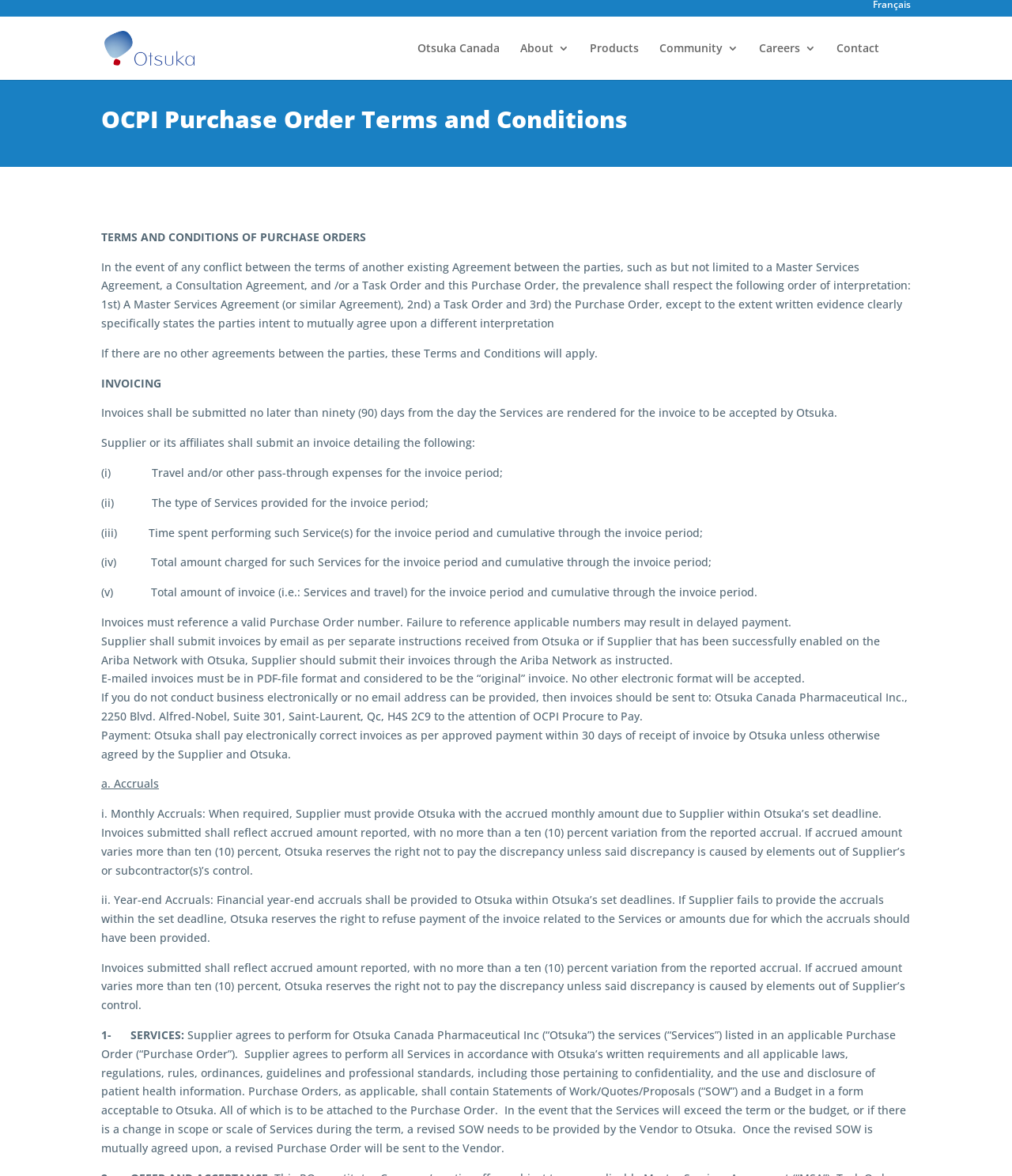Show the bounding box coordinates of the element that should be clicked to complete the task: "search for something".

[0.157, 0.014, 0.877, 0.015]